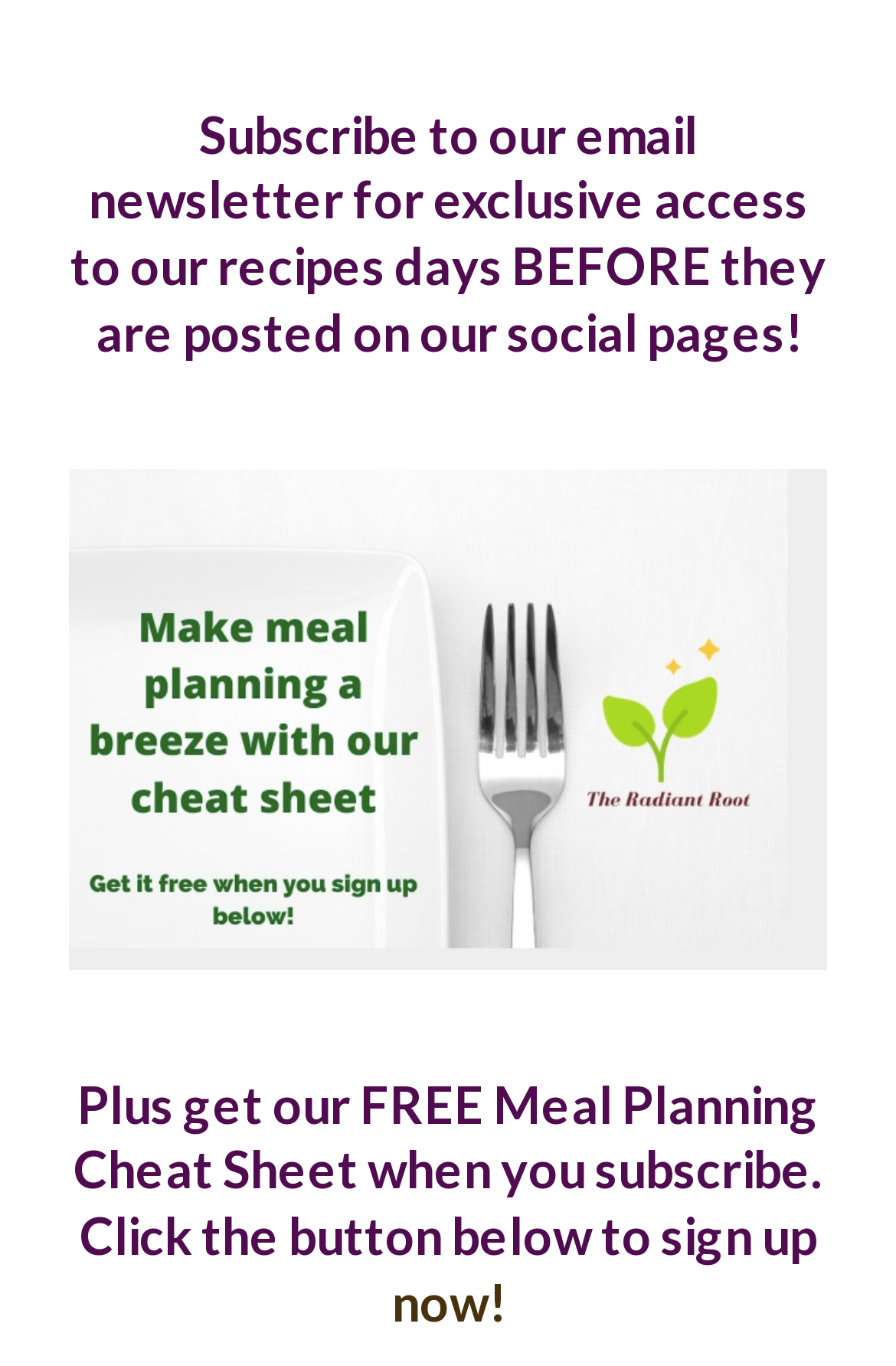Provide a comprehensive description of the webpage.

The webpage is about meal planning for beginners, providing tips and resources for effective meal planning. At the top, there is a heading that invites users to subscribe to the email newsletter, promising exclusive access to recipes before they are posted on social media. Below this heading, there is a figure containing an image, likely a promotional image for the newsletter subscription.

Further down, there is another heading that promotes a free meal planning cheat sheet, available upon subscription. This heading is accompanied by a call-to-action, encouraging users to sign up now. The call-to-action is emphasized by the words "up" and "now!" in close proximity, creating a sense of urgency. Overall, the webpage appears to be a promotional page for meal planning resources, with a focus on encouraging users to subscribe to the newsletter and access exclusive content.